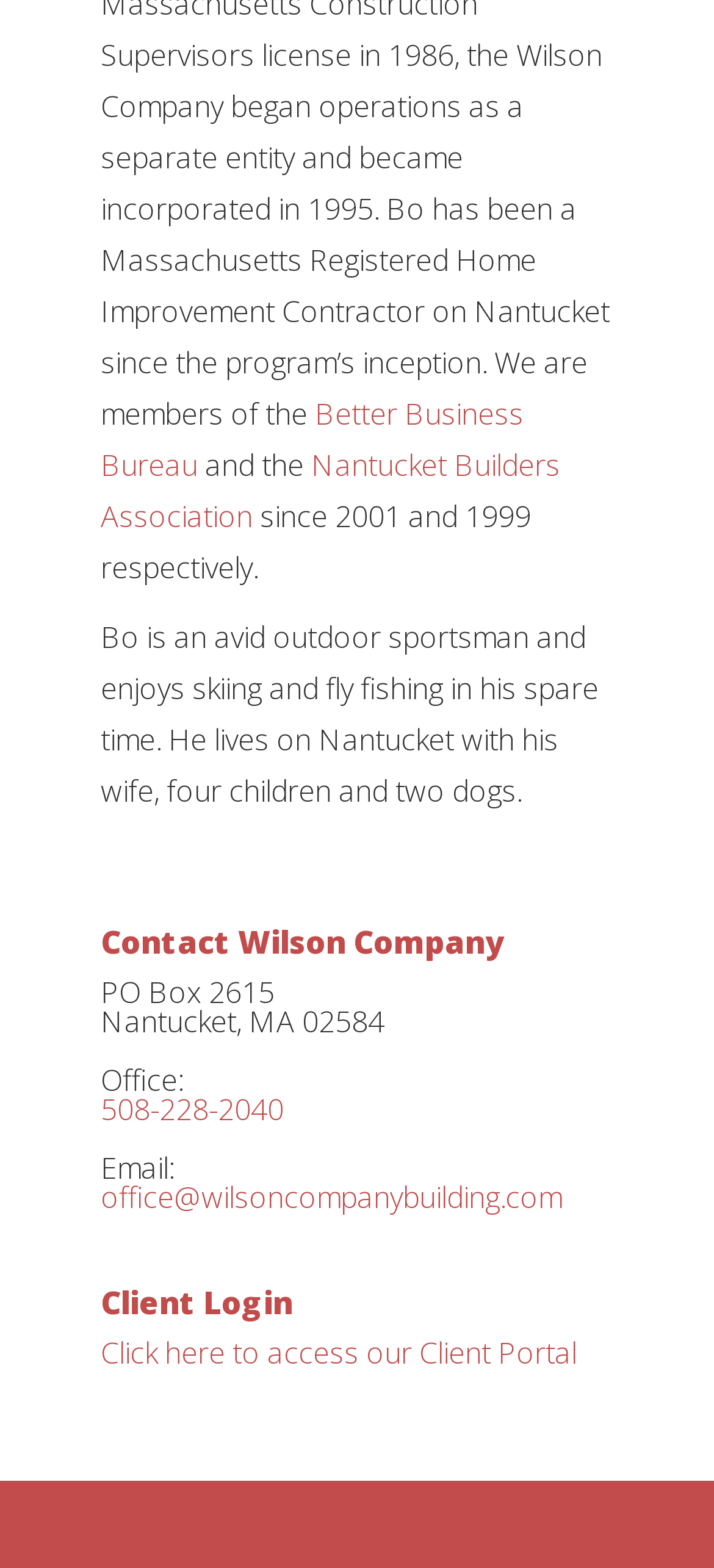Please find the bounding box coordinates in the format (top-left x, top-left y, bottom-right x, bottom-right y) for the given element description. Ensure the coordinates are floating point numbers between 0 and 1. Description: Better Business Bureau

[0.141, 0.251, 0.733, 0.309]